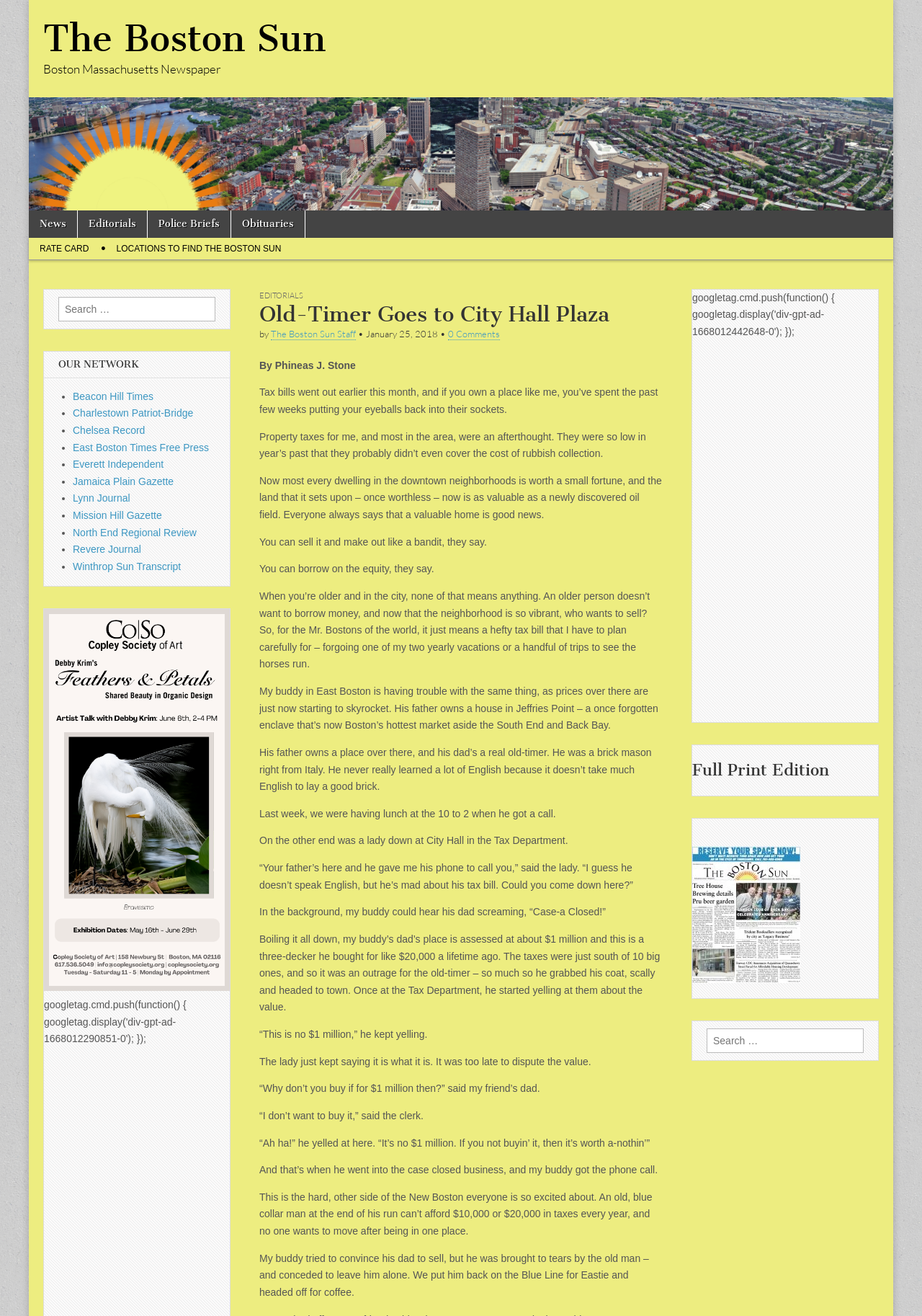What is the topic of the article?
Please give a well-detailed answer to the question.

I found the answer by reading the article content, which talks about an old-timer's experience with high property taxes in Boston. The article discusses how the increasing property values in Boston are leading to higher tax bills for homeowners.